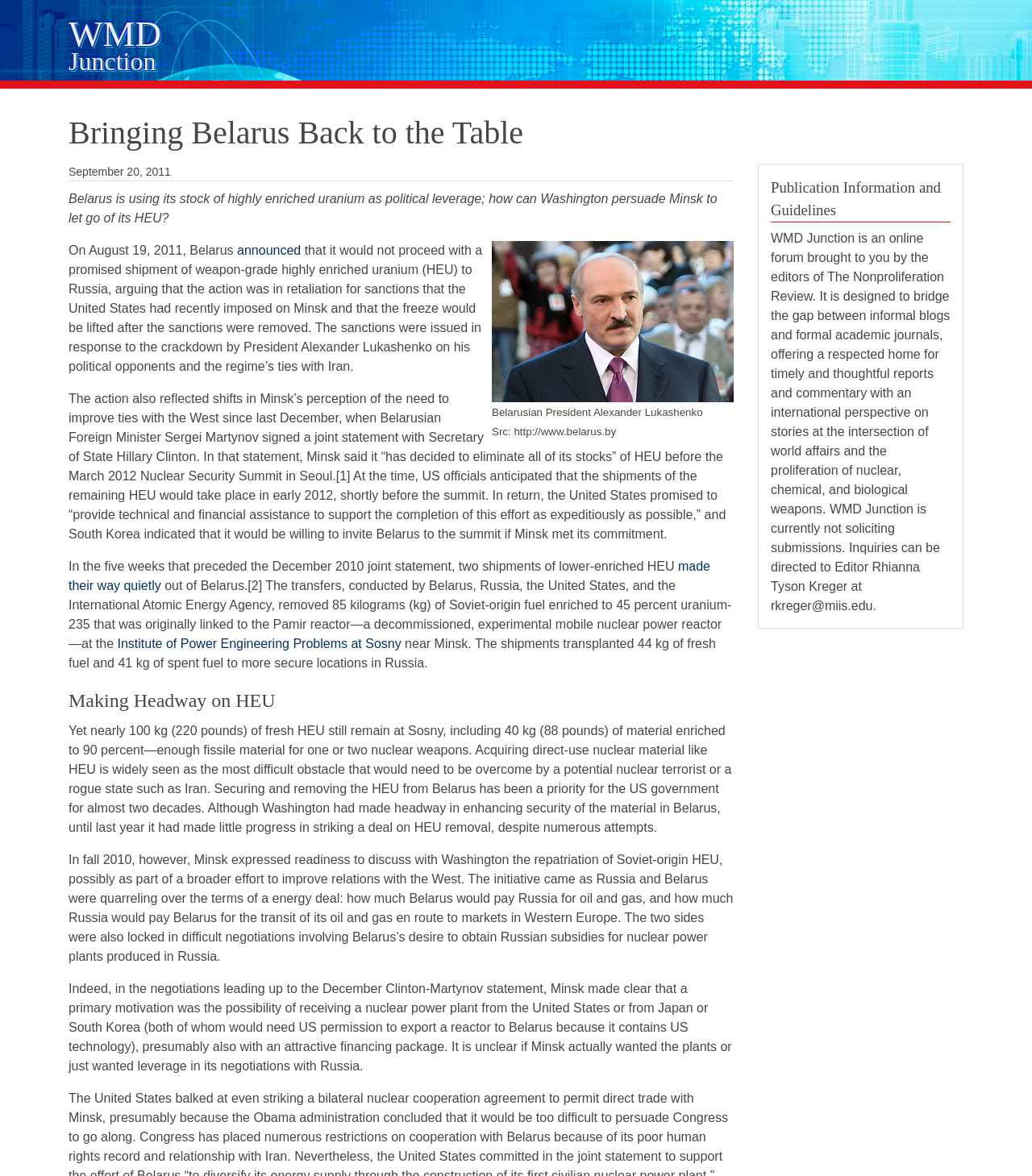Respond to the question below with a single word or phrase:
Who is the editor of WMD Junction?

Rhianna Tyson Kreger